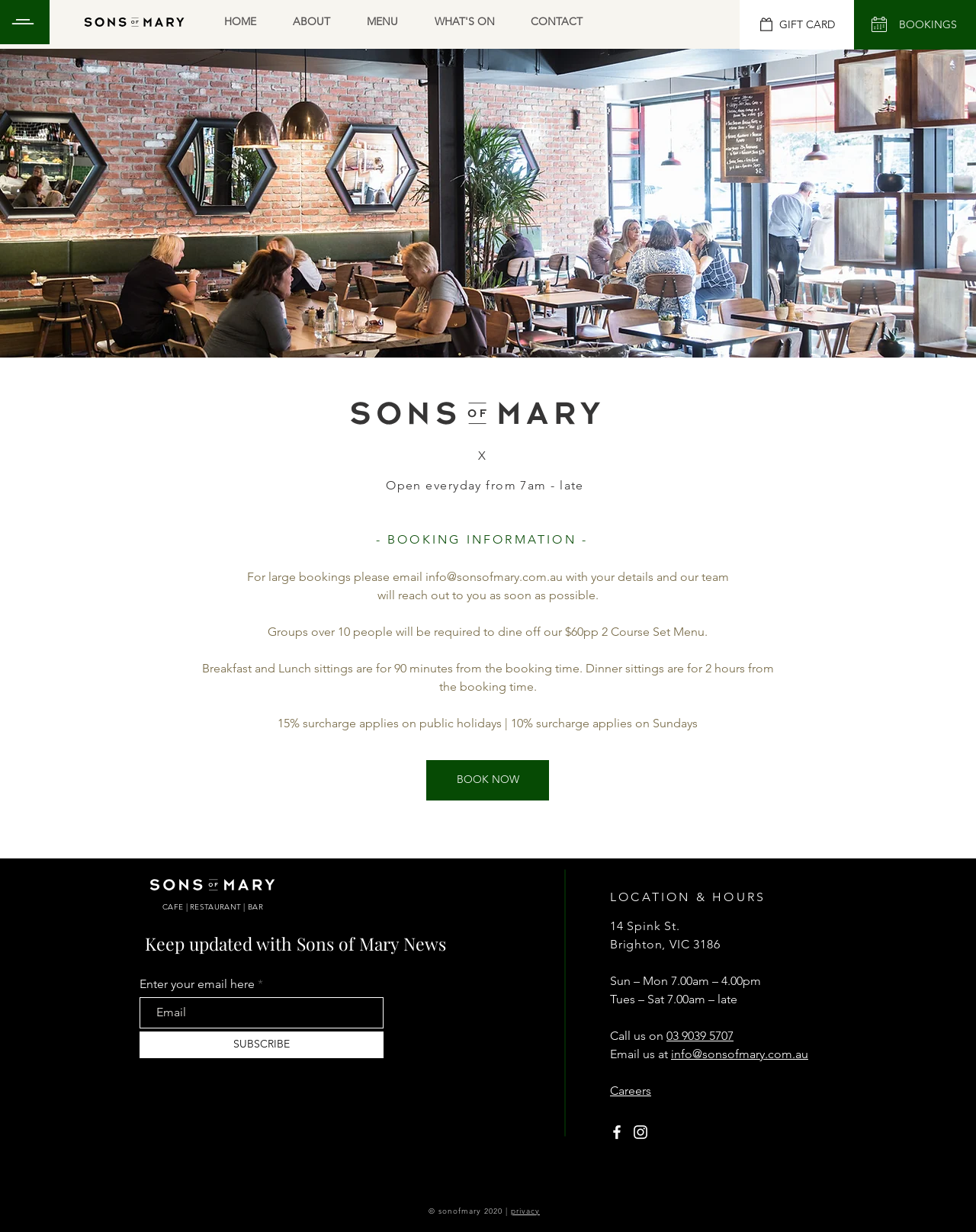Locate the bounding box coordinates of the segment that needs to be clicked to meet this instruction: "Click the BOOK NOW button".

[0.437, 0.617, 0.562, 0.649]